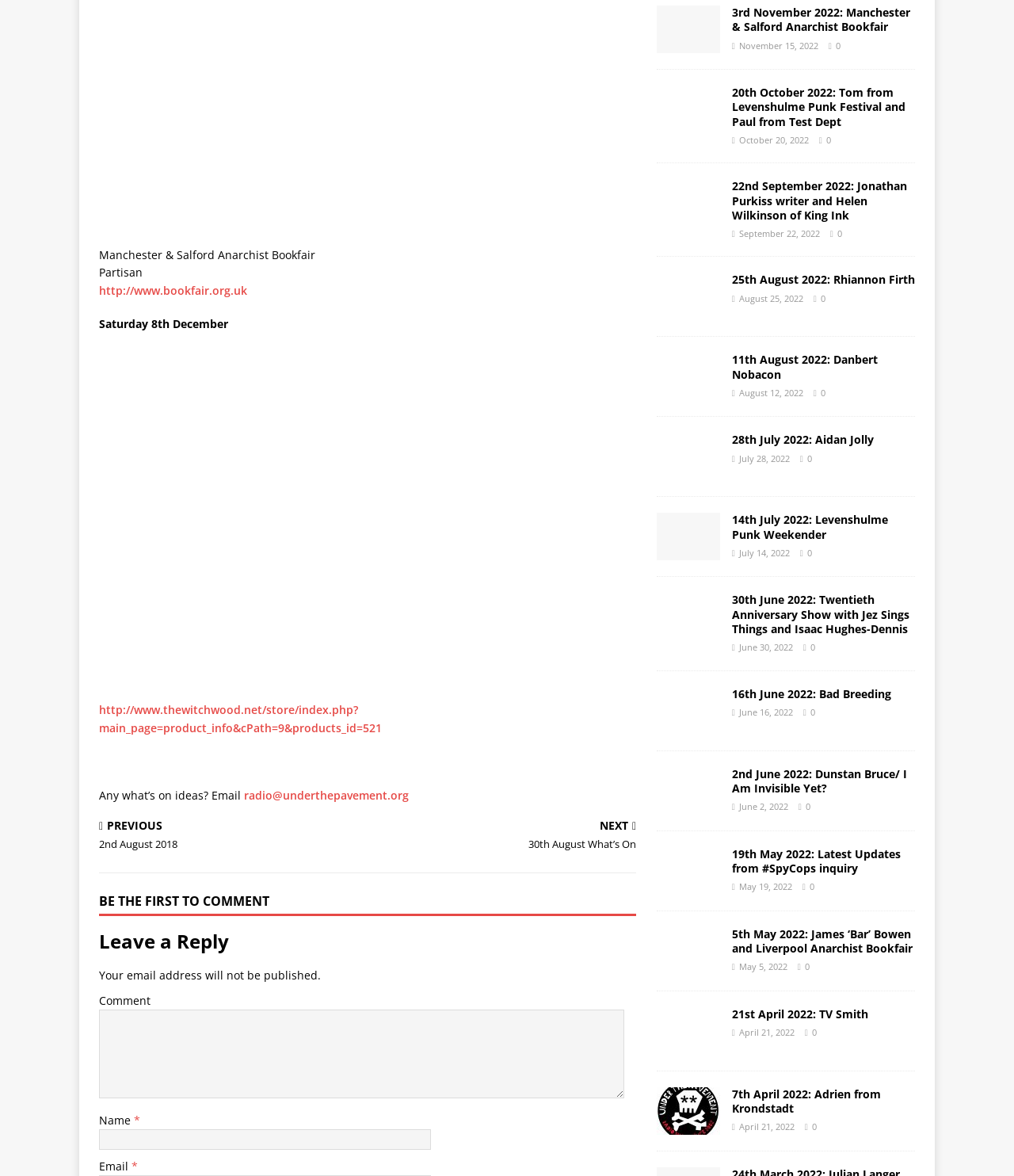Using the provided element description: "title="21st April 2022: TV Smith"", identify the bounding box coordinates. The coordinates should be four floats between 0 and 1 in the order [left, top, right, bottom].

[0.647, 0.882, 0.71, 0.895]